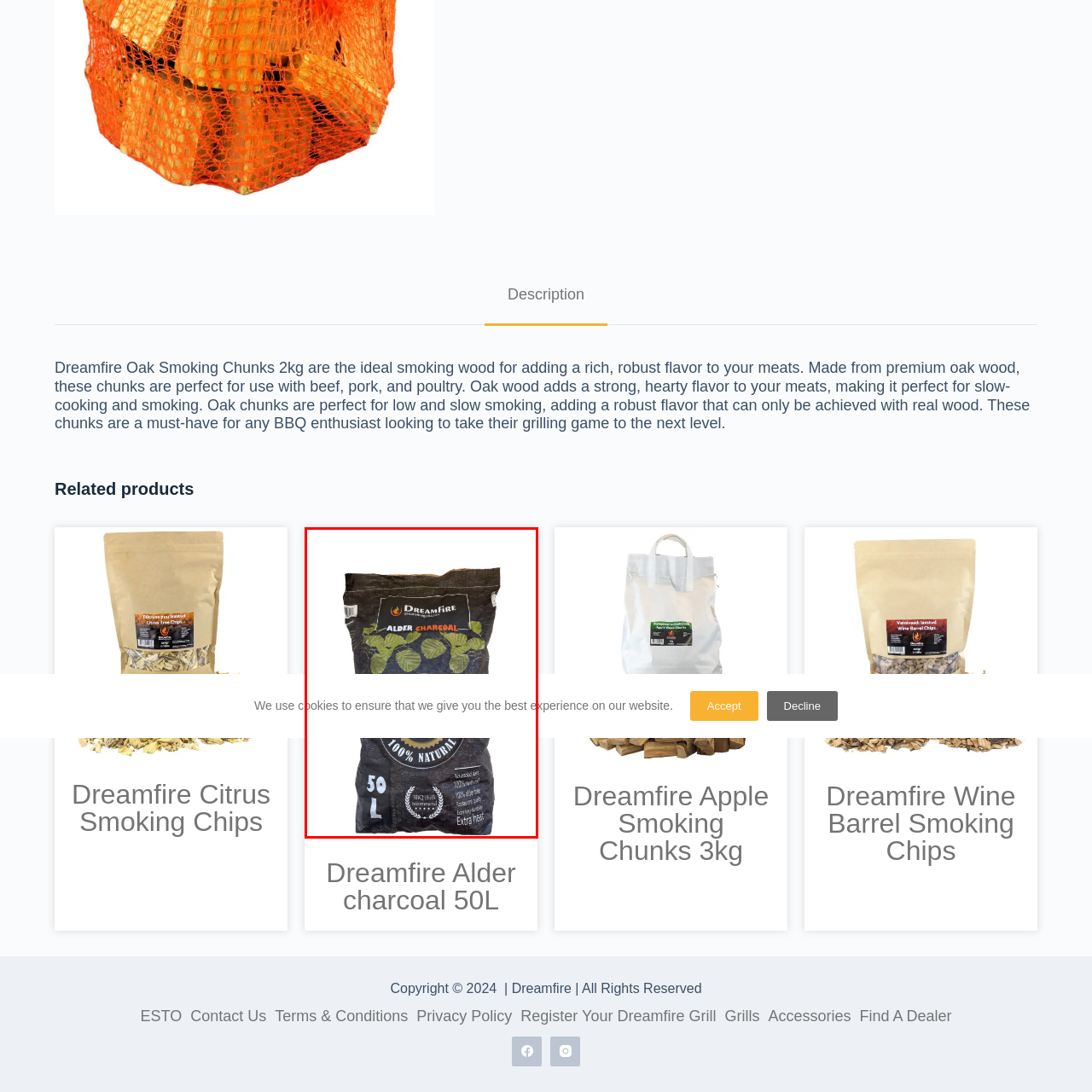What is the size of the charcoal bag?
Direct your attention to the image inside the red bounding box and provide a detailed explanation in your answer.

The size of the charcoal bag is explicitly mentioned at the bottom of the packaging, which is 50 L, indicating a generous quantity suitable for extensive grilling or smoking sessions.